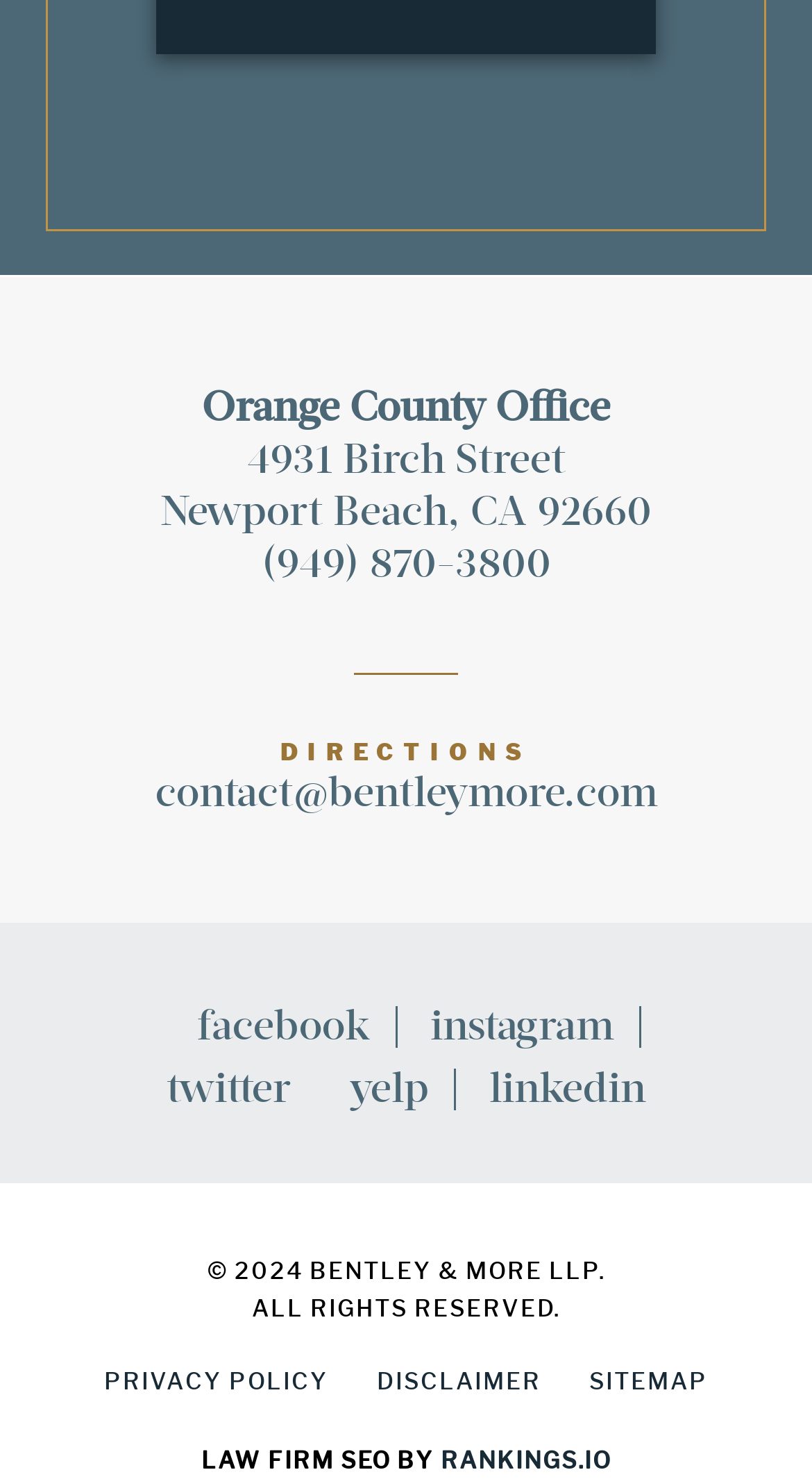Given the element description: "Yelp", predict the bounding box coordinates of the UI element it refers to, using four float numbers between 0 and 1, i.e., [left, top, right, bottom].

[0.4, 0.723, 0.562, 0.751]